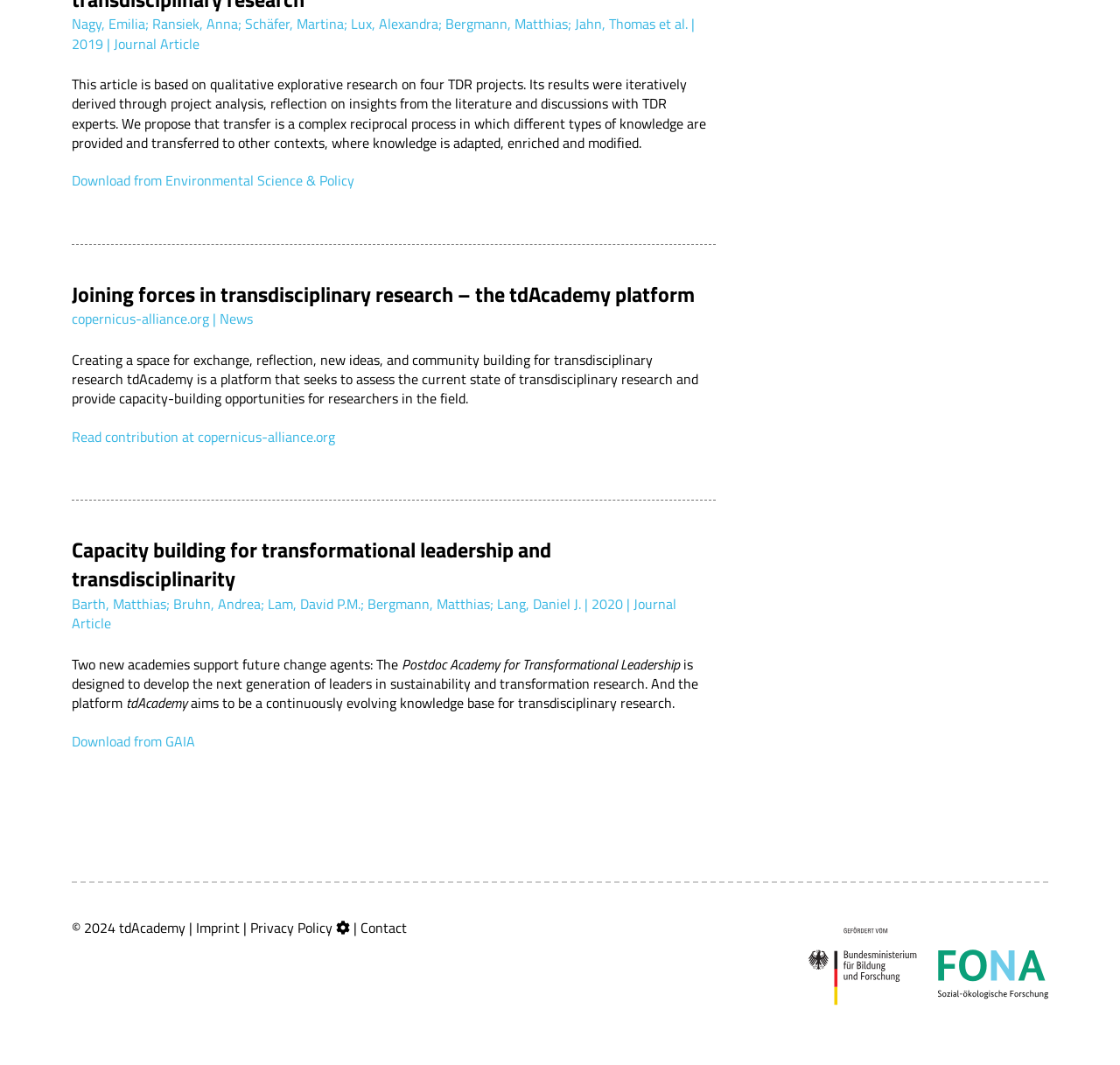For the given element description Gizlilik politikası, determine the bounding box coordinates of the UI element. The coordinates should follow the format (top-left x, top-left y, bottom-right x, bottom-right y) and be within the range of 0 to 1.

None